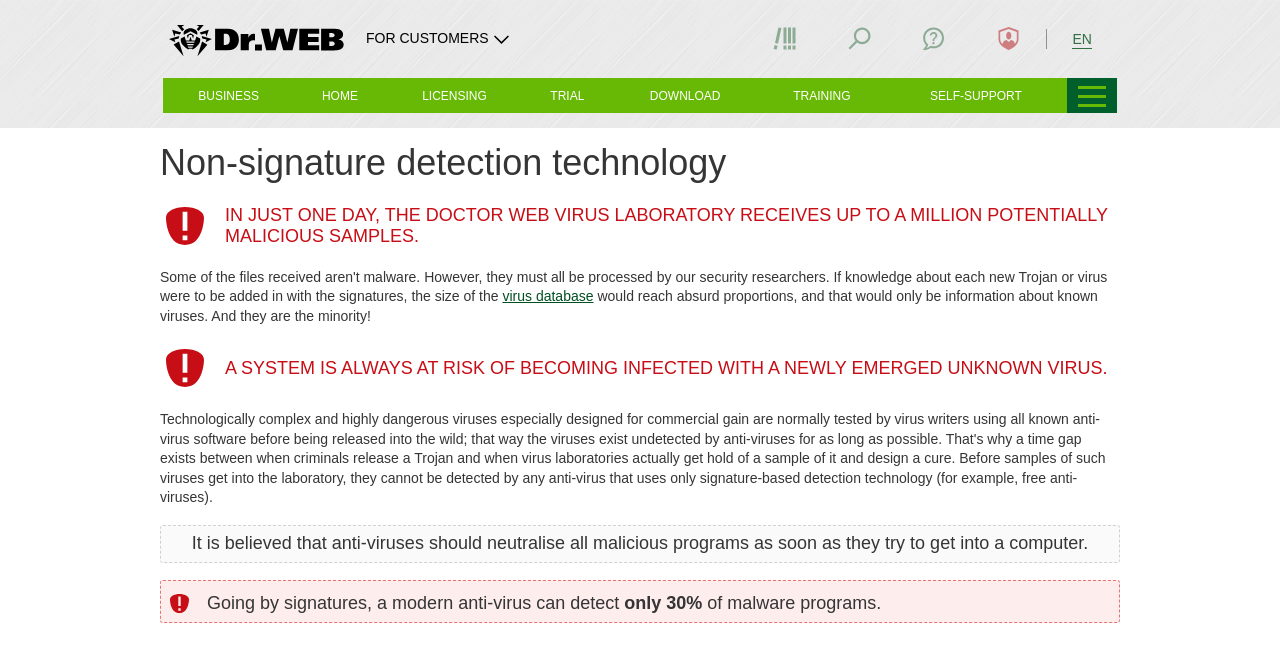Describe all the key features and sections of the webpage thoroughly.

The webpage is about Doctor Web, a Russian IT-security solutions vendor that develops Dr.Web anti-virus software for businesses and personal use. At the top of the page, there is a layout table with a logo image and several links, including "FOR CUSTOMERS" and a language selection option "EN". Below this, there is a navigation menu with links to different sections, including "BUSINESS", "HOME", "LICENSING", "TRIAL", "DOWNLOAD", "TRAINING", and "SELF-SUPPORT".

The main content of the page is divided into sections, with headings and paragraphs of text. The first section is about non-signature detection technology, with an image and a paragraph of text describing the challenges of detecting malware. There is a link to the "virus database" and another paragraph of text discussing the limitations of traditional anti-virus approaches.

The next section has an image and a paragraph of text highlighting the risk of unknown viruses. There is another paragraph of text discussing the limitations of anti-virus software and a statistic that only 30% of malware programs can be detected using traditional methods. The page also features several other images and links throughout the content.